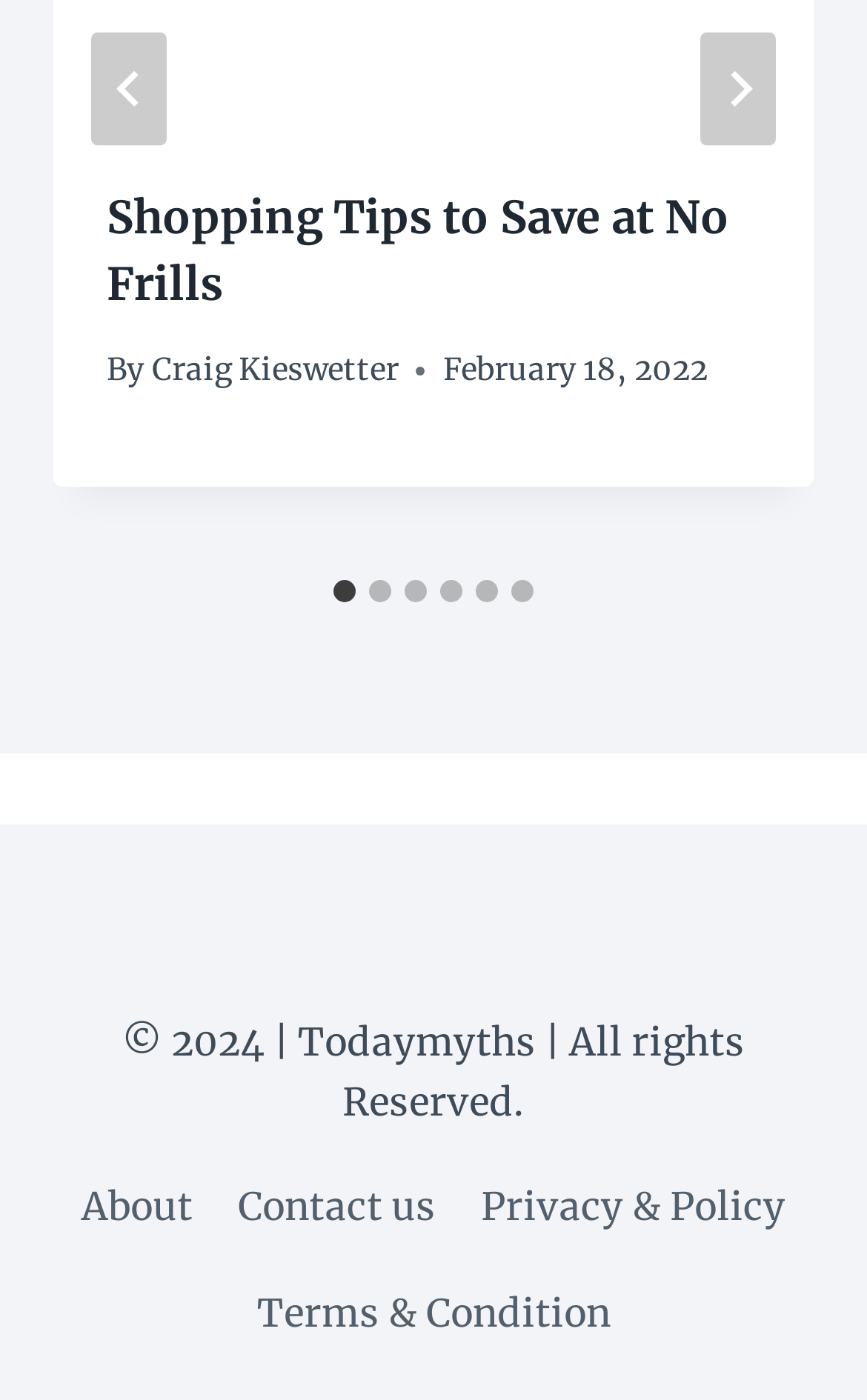Please find the bounding box coordinates in the format (top-left x, top-left y, bottom-right x, bottom-right y) for the given element description. Ensure the coordinates are floating point numbers between 0 and 1. Description: Transcription Services

None